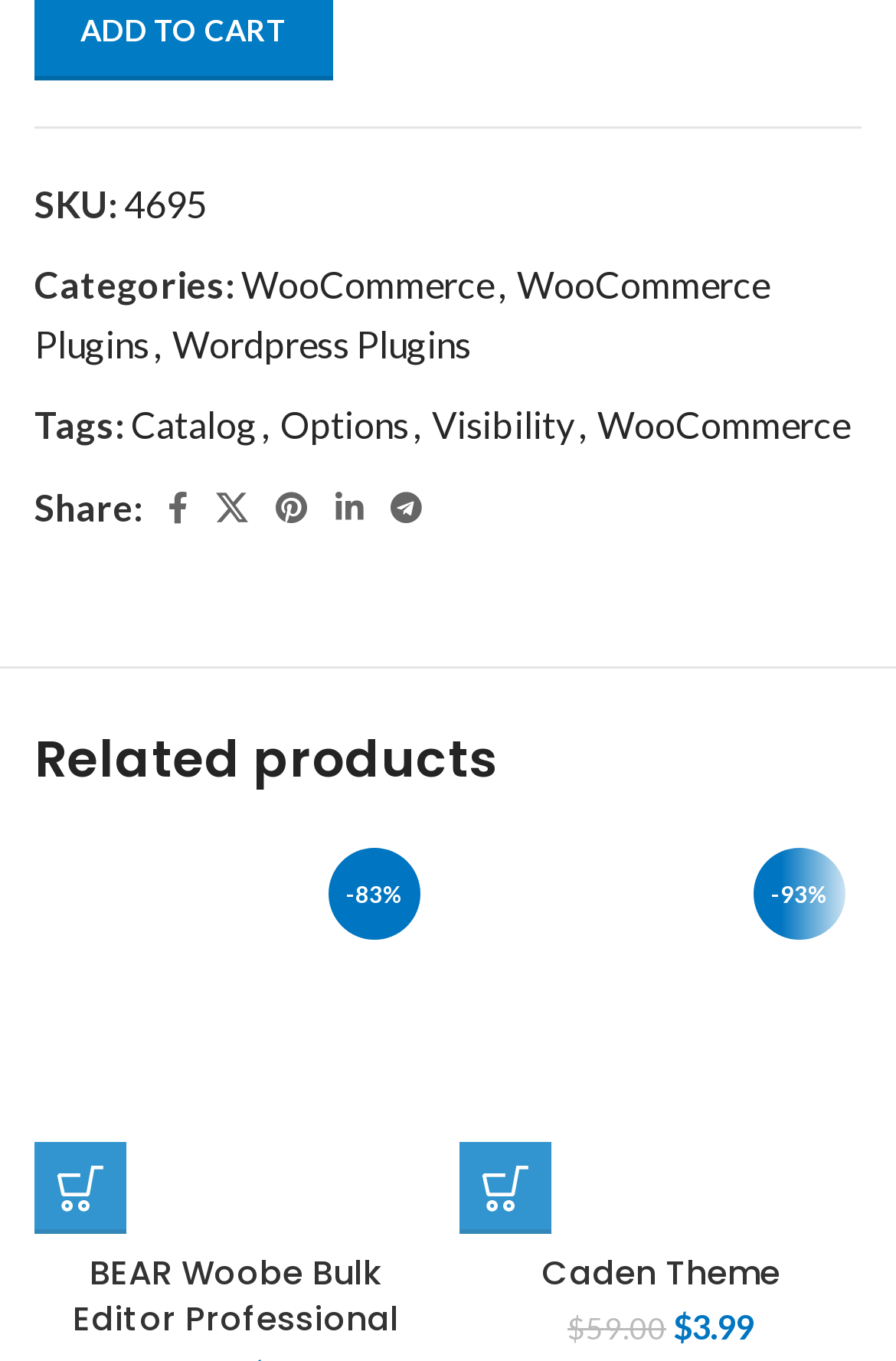Please find the bounding box coordinates of the element that you should click to achieve the following instruction: "Share on Facebook". The coordinates should be presented as four float numbers between 0 and 1: [left, top, right, bottom].

[0.172, 0.351, 0.226, 0.395]